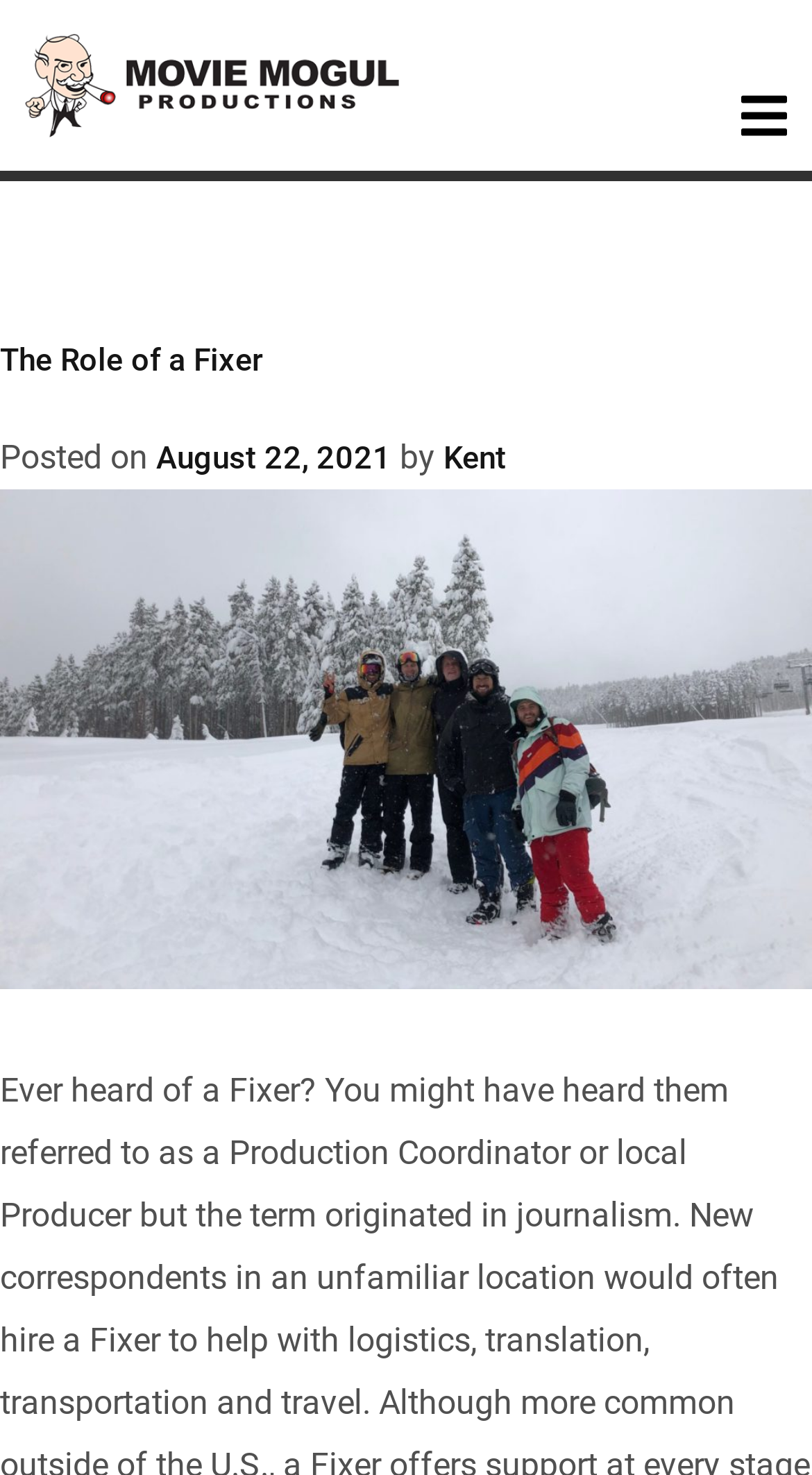What is the month of the article?
Refer to the image and give a detailed answer to the question.

I found the answer by looking at the header section of the webpage, where it says 'Month: August 2021'.